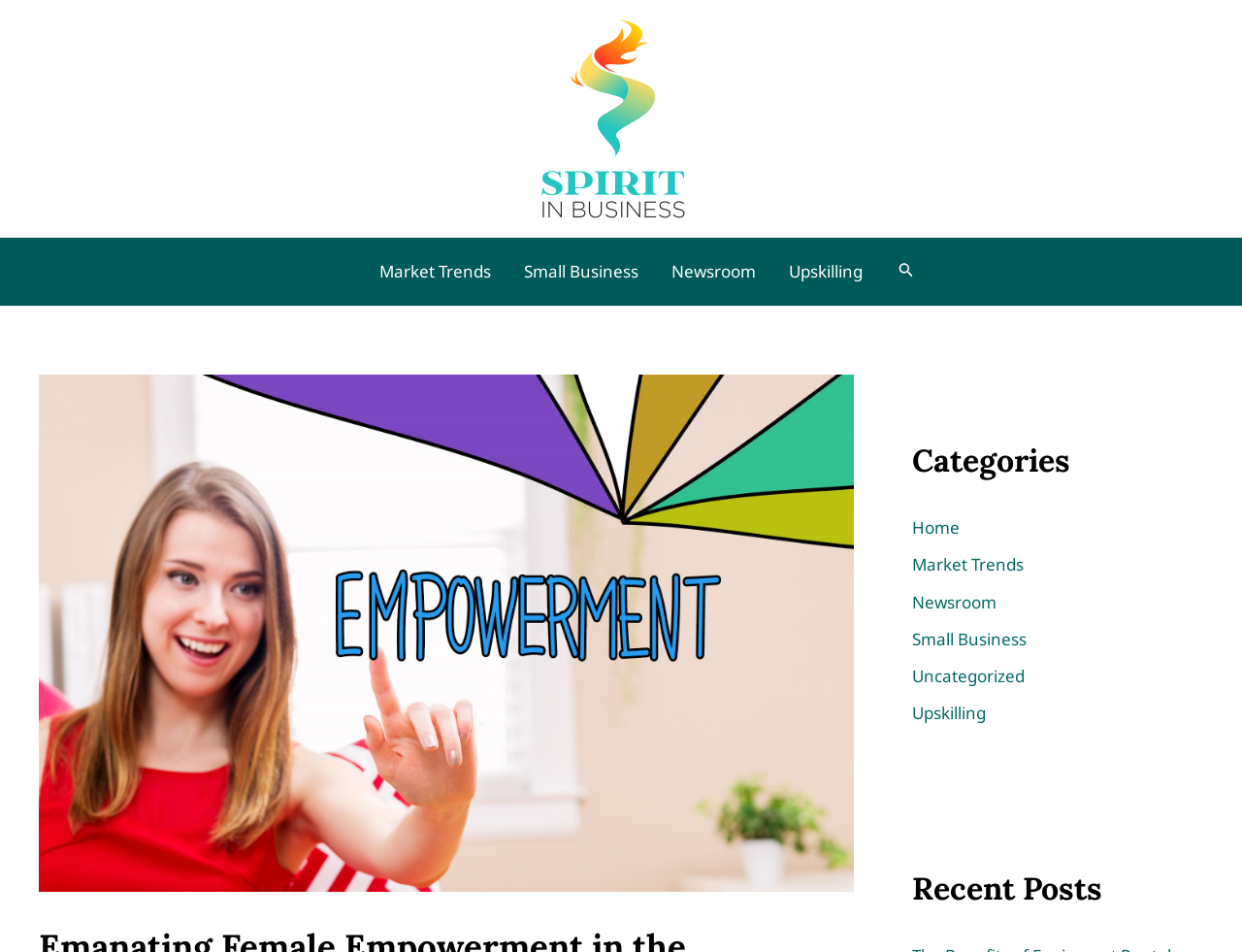How many categories are listed in the navigation menu?
Please use the image to provide a one-word or short phrase answer.

6